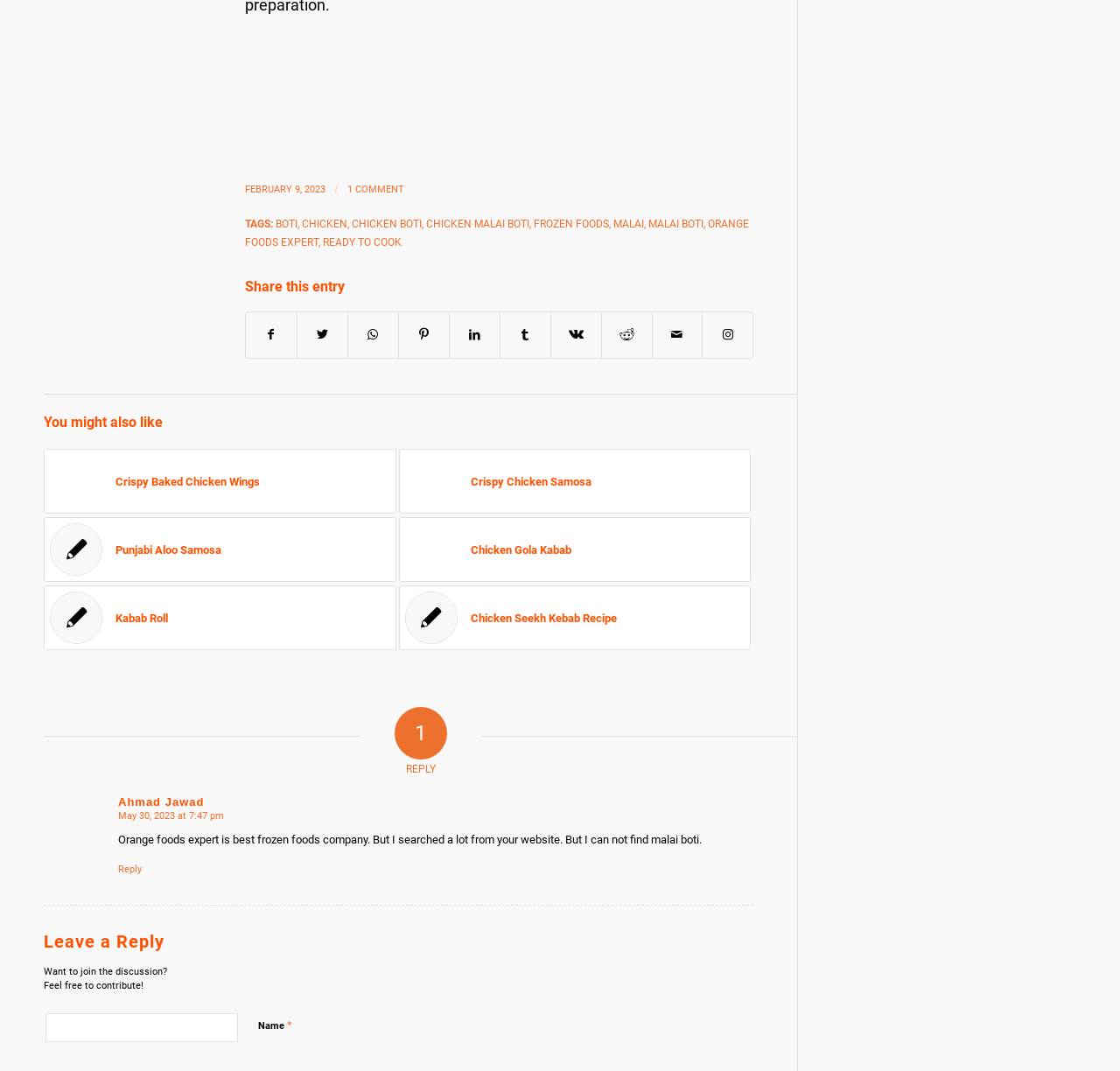Respond with a single word or short phrase to the following question: 
What is the topic of the blog post comment?

Malai Boti